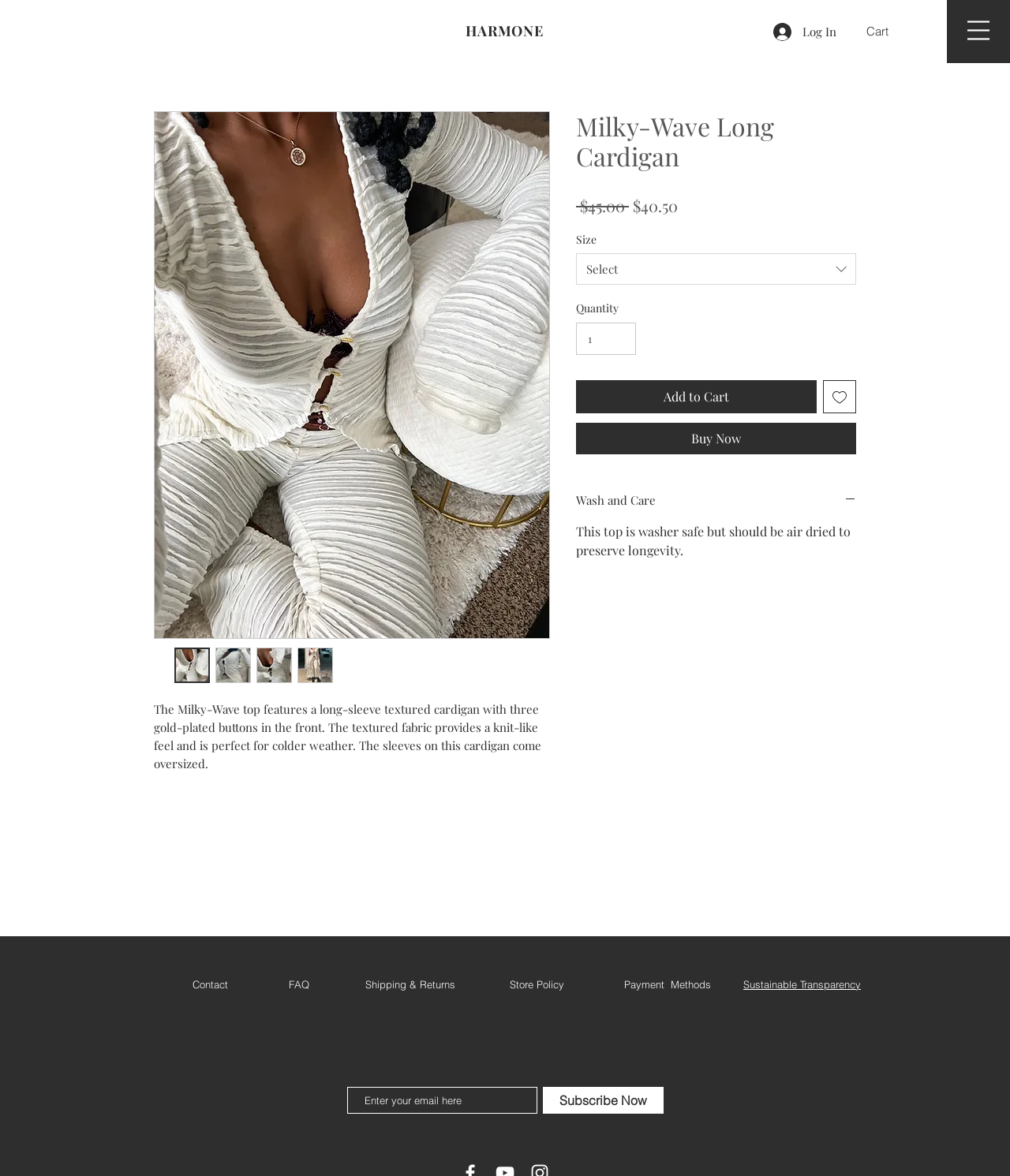Give a one-word or short phrase answer to the question: 
What is the minimum quantity that can be added to the cart?

1